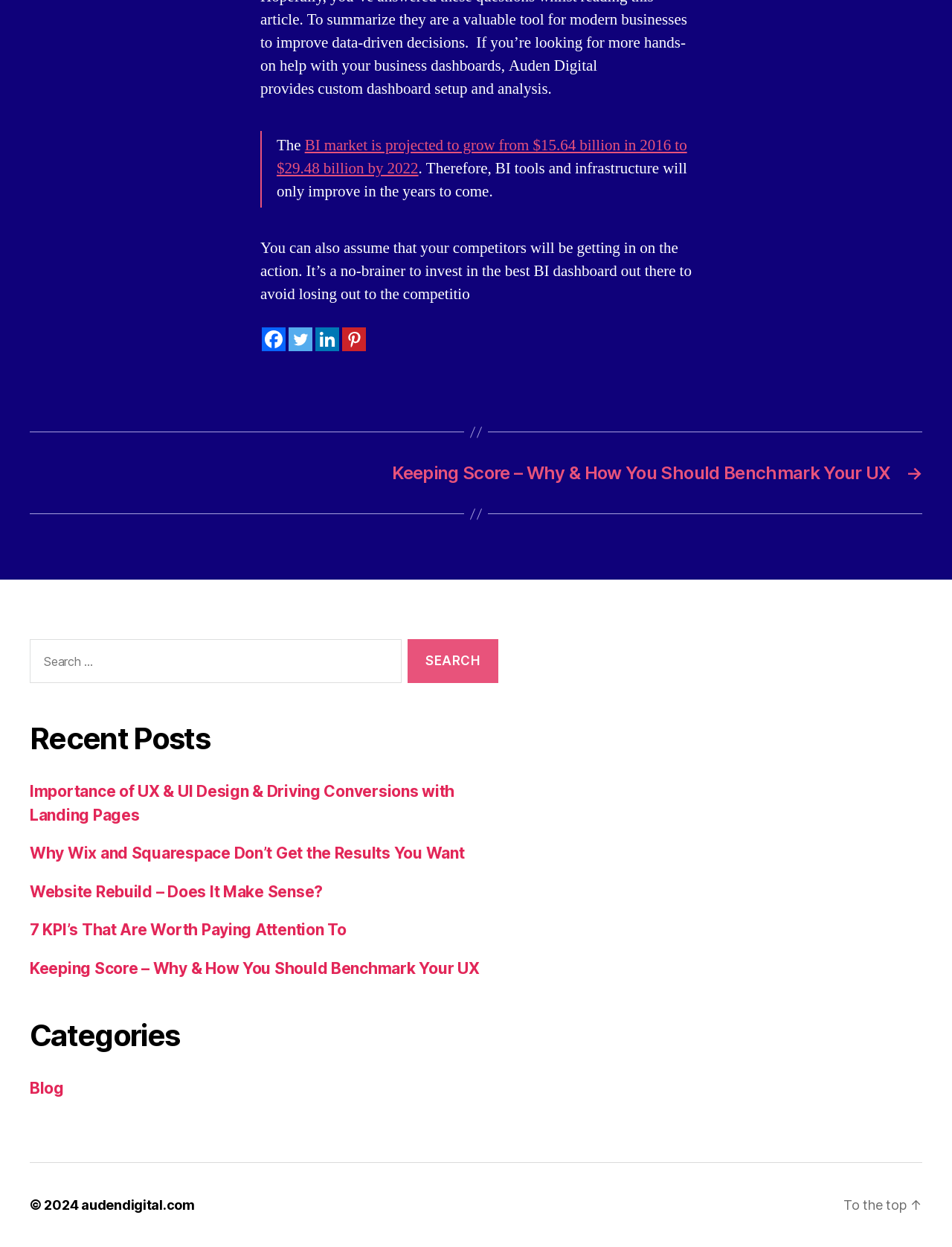Based on the element description audendigital.com, identify the bounding box of the UI element in the given webpage screenshot. The coordinates should be in the format (top-left x, top-left y, bottom-right x, bottom-right y) and must be between 0 and 1.

[0.085, 0.96, 0.205, 0.972]